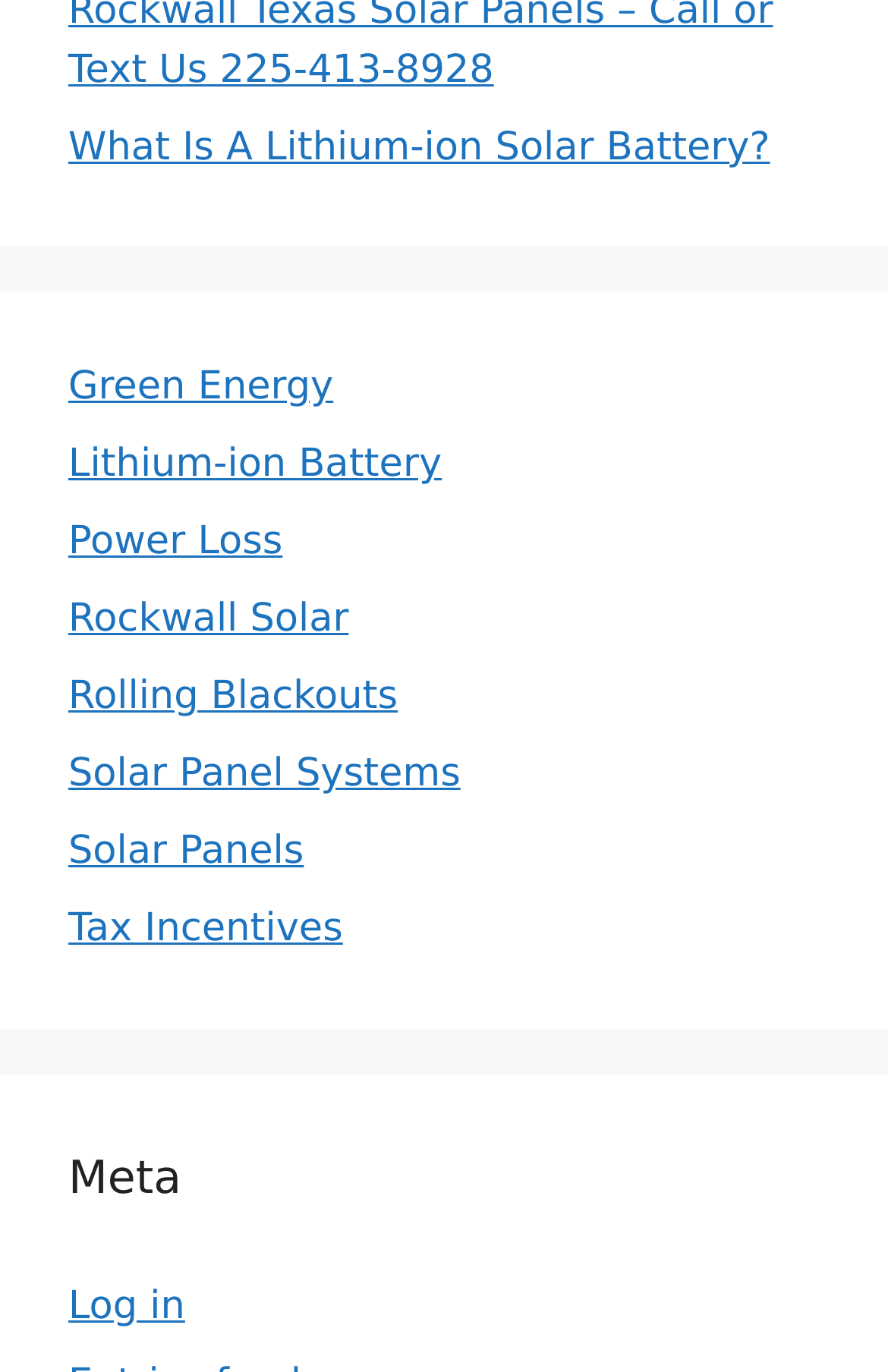Identify the bounding box coordinates for the UI element described as: "Solar Panel Systems".

[0.077, 0.548, 0.519, 0.582]